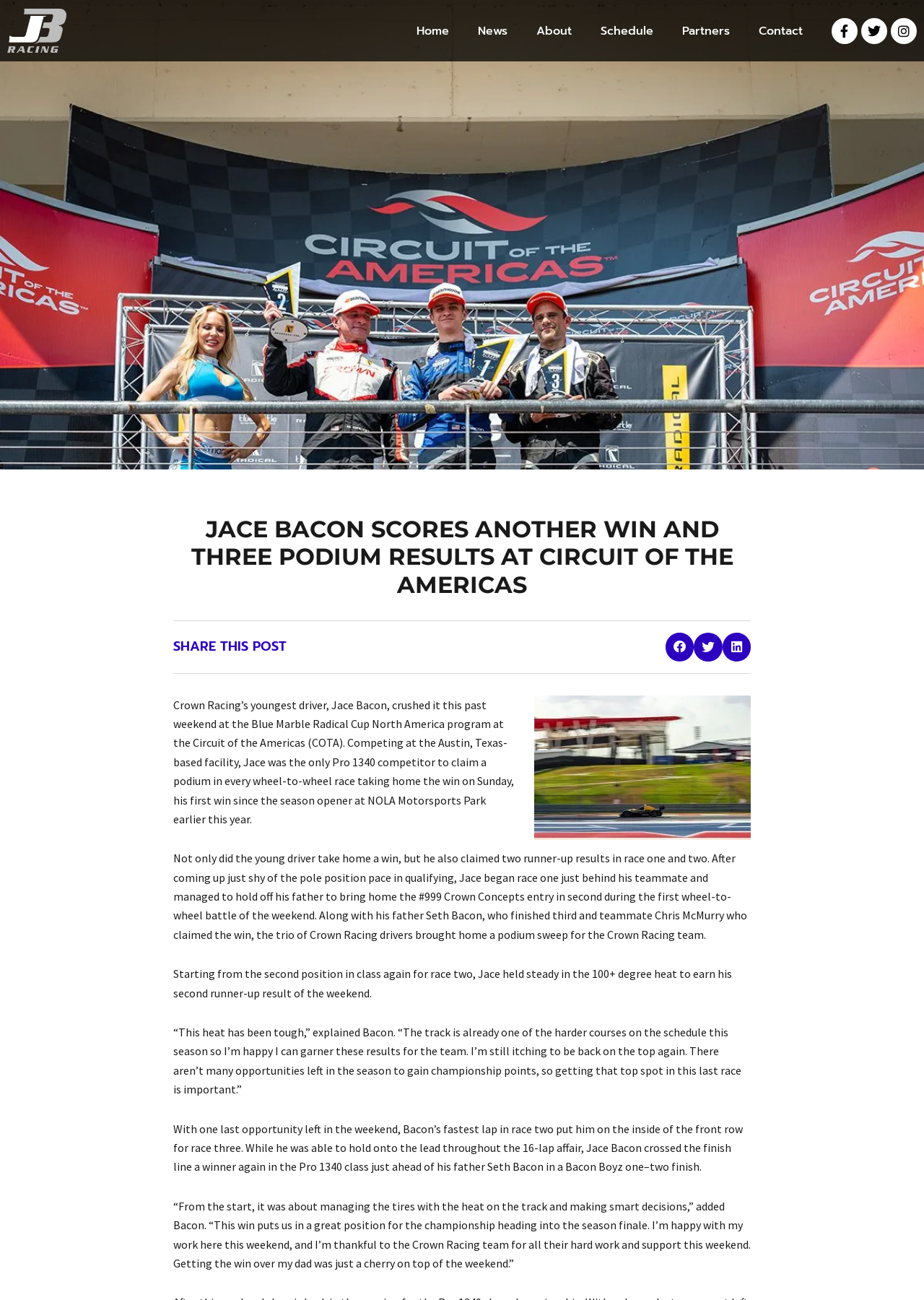Locate the bounding box coordinates of the element I should click to achieve the following instruction: "Check the Schedule".

[0.634, 0.011, 0.723, 0.036]